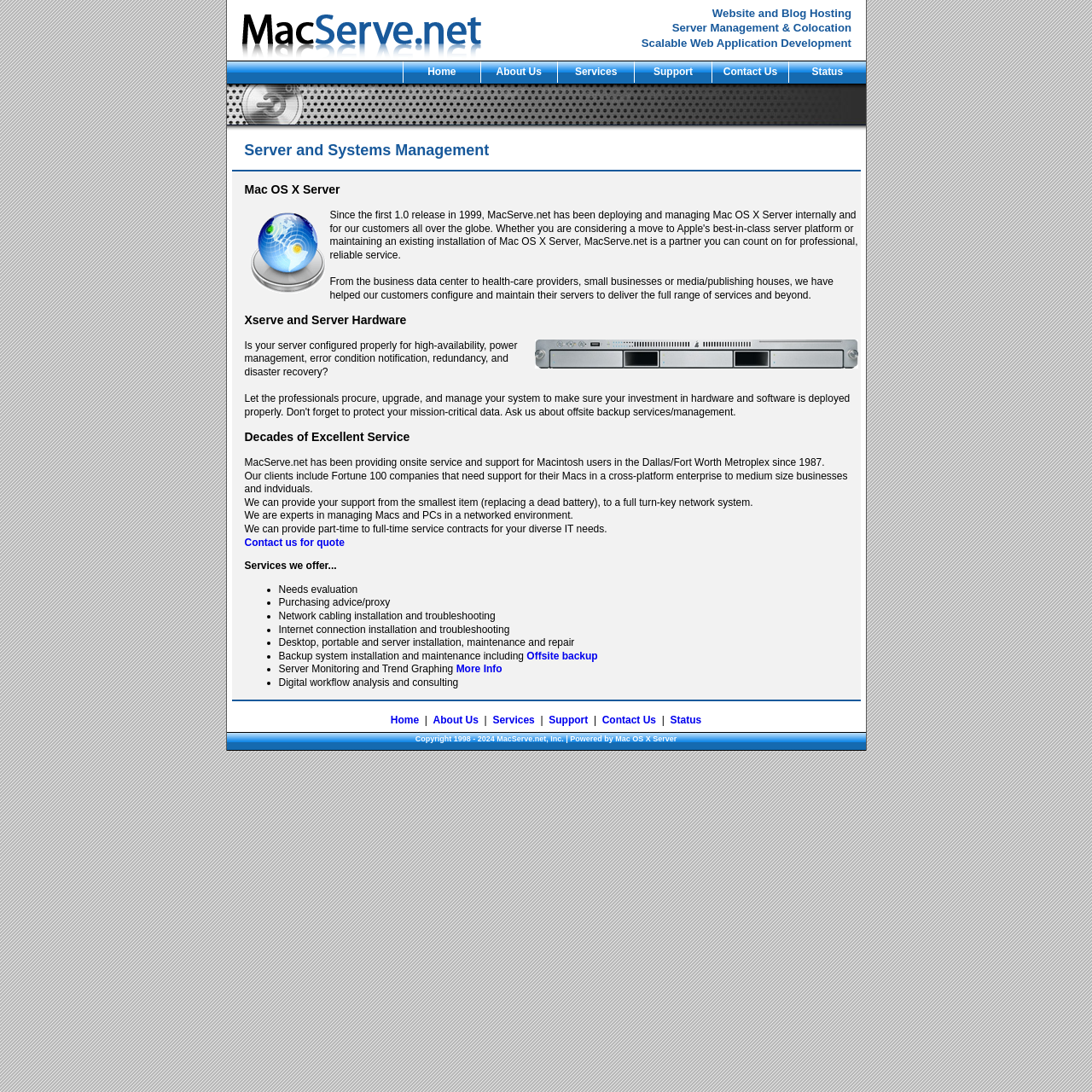Using the information in the image, could you please answer the following question in detail:
What is the experience of MacServe.net in providing services?

The webpage mentions that MacServe.net has been providing services since 1987, which suggests that the company has decades of experience in providing services to its clients. This experience is likely to be in the area of server and systems management, given the focus of the company's services.